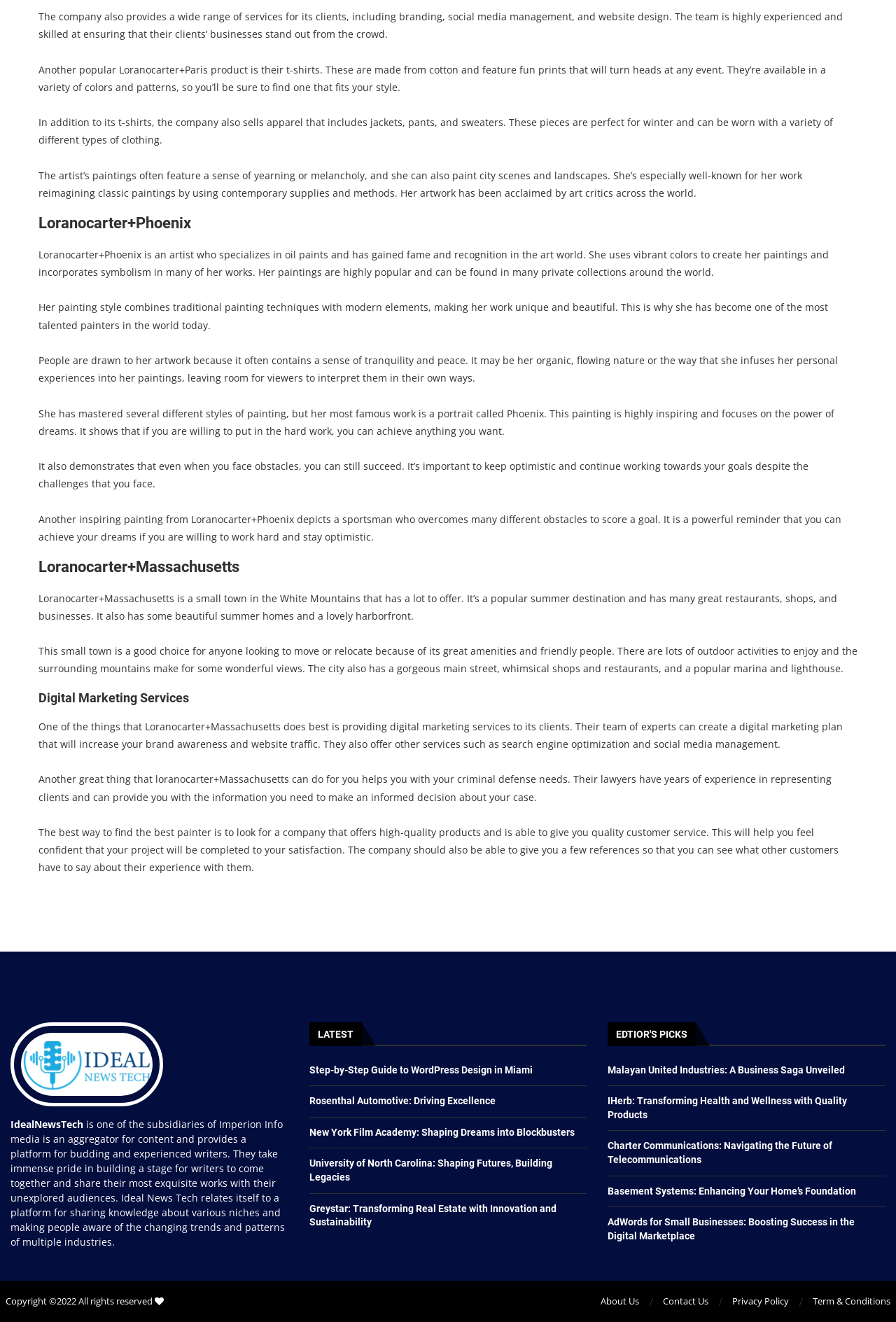Use a single word or phrase to respond to the question:
What services does Loranocarter+Massachusetts provide?

Digital marketing services